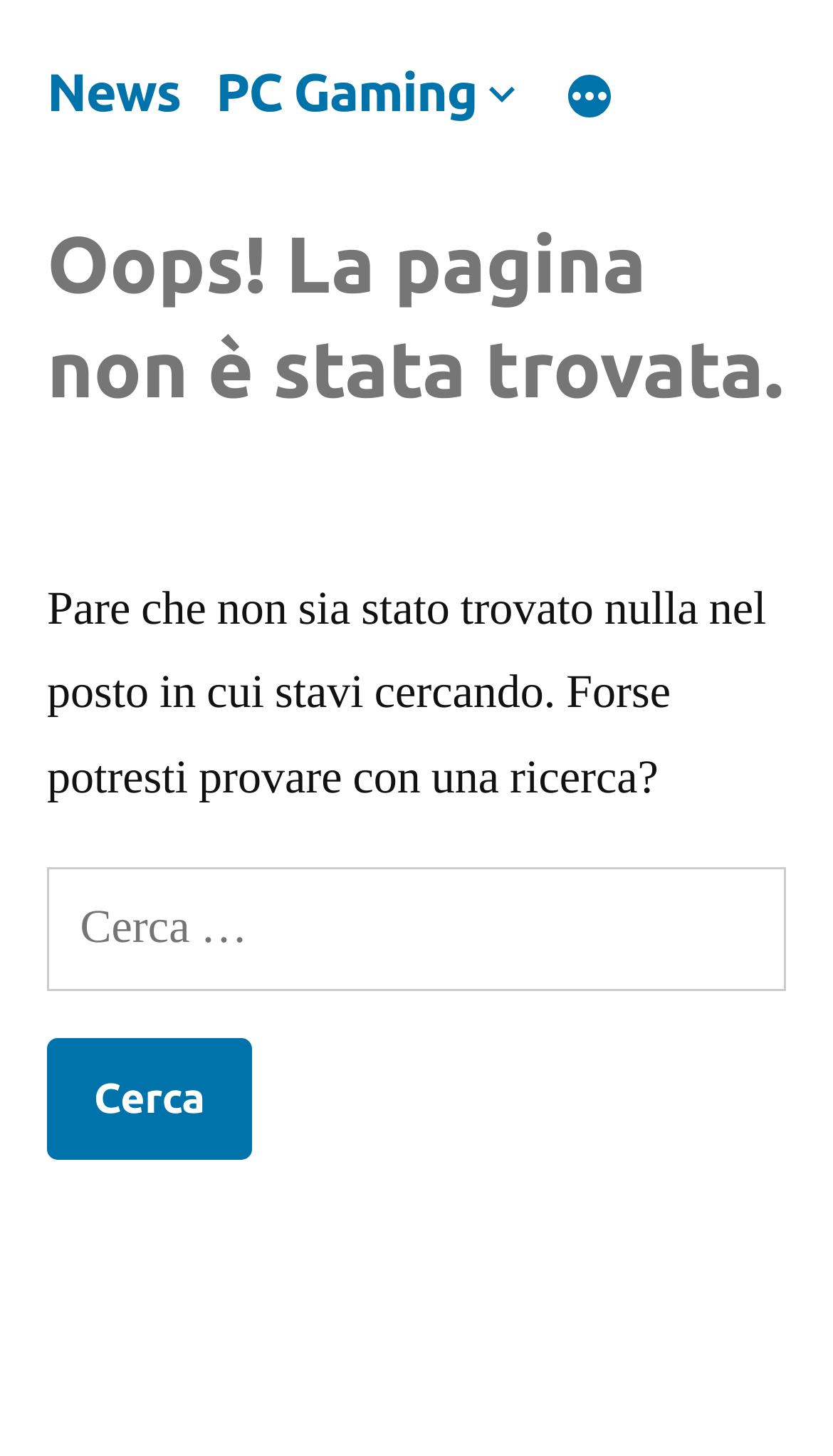Provide the bounding box coordinates of the HTML element described by the text: "parent_node: Ricerca per: value="Cerca"".

[0.056, 0.713, 0.303, 0.796]